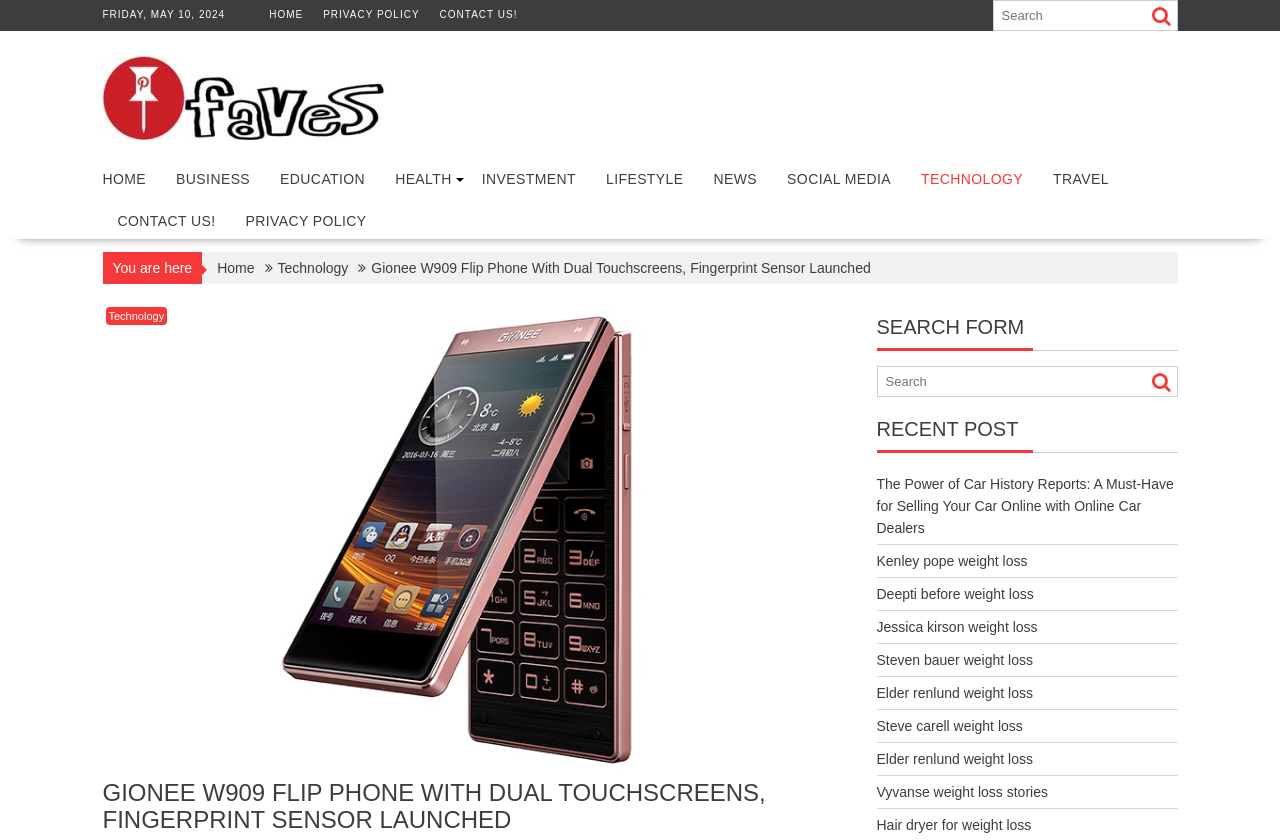Locate the bounding box coordinates of the region to be clicked to comply with the following instruction: "Go to home page". The coordinates must be four float numbers between 0 and 1, in the form [left, top, right, bottom].

[0.21, 0.011, 0.237, 0.024]